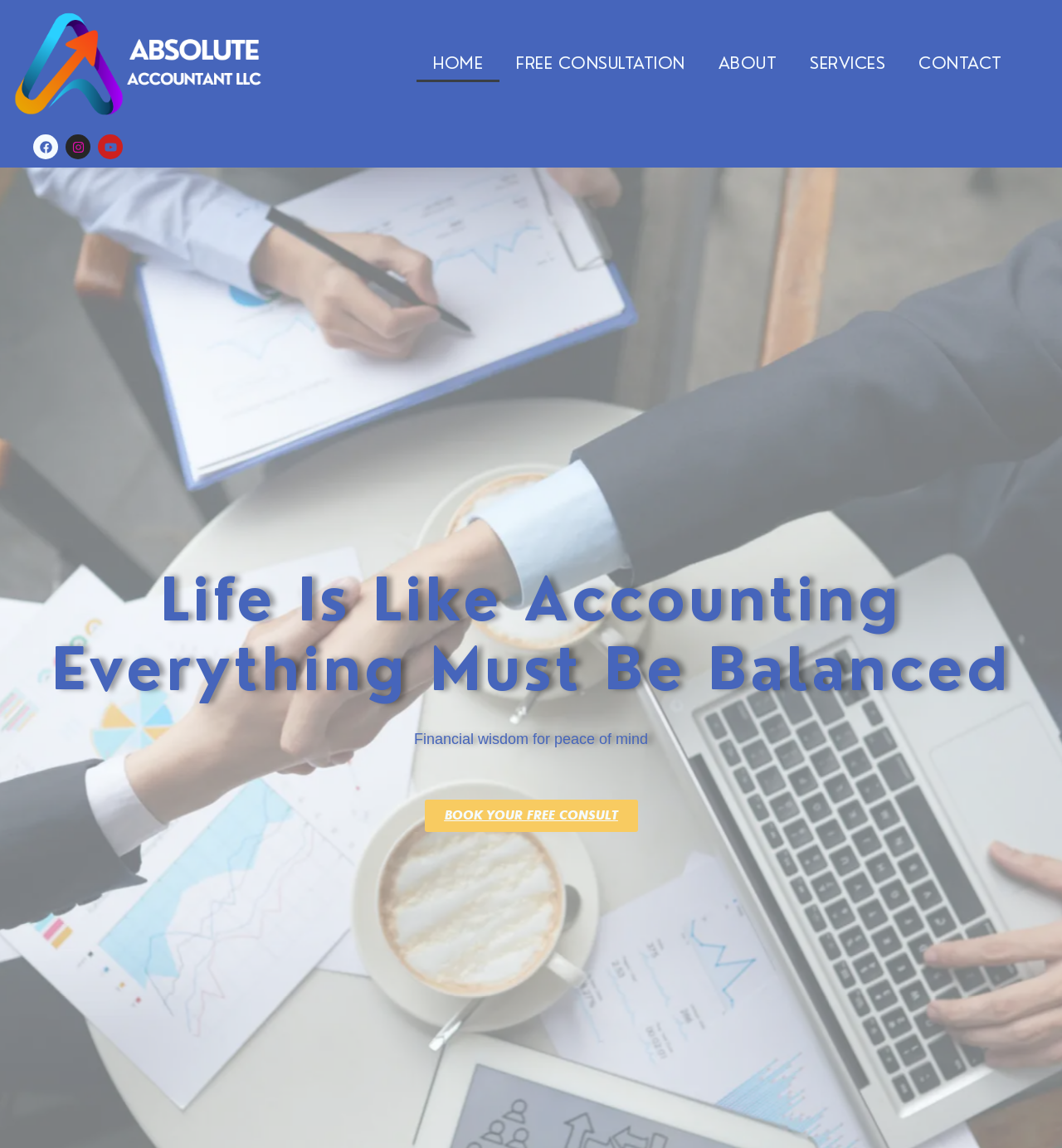Identify the bounding box coordinates of the clickable region required to complete the instruction: "View ABOUT page". The coordinates should be given as four float numbers within the range of 0 and 1, i.e., [left, top, right, bottom].

[0.66, 0.038, 0.746, 0.072]